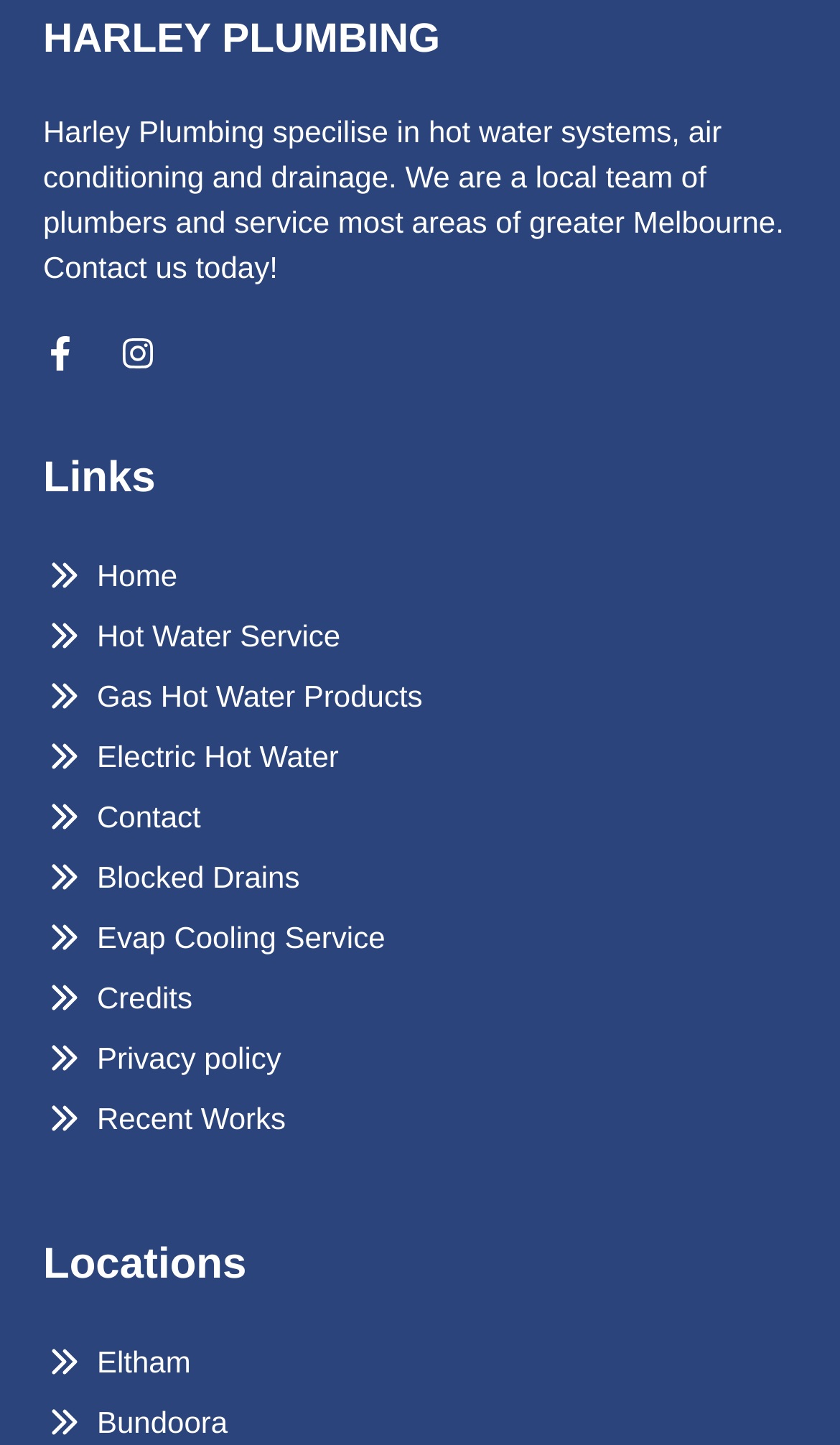Find the bounding box coordinates for the UI element whose description is: "Recent Works". The coordinates should be four float numbers between 0 and 1, in the format [left, top, right, bottom].

[0.115, 0.758, 0.34, 0.79]